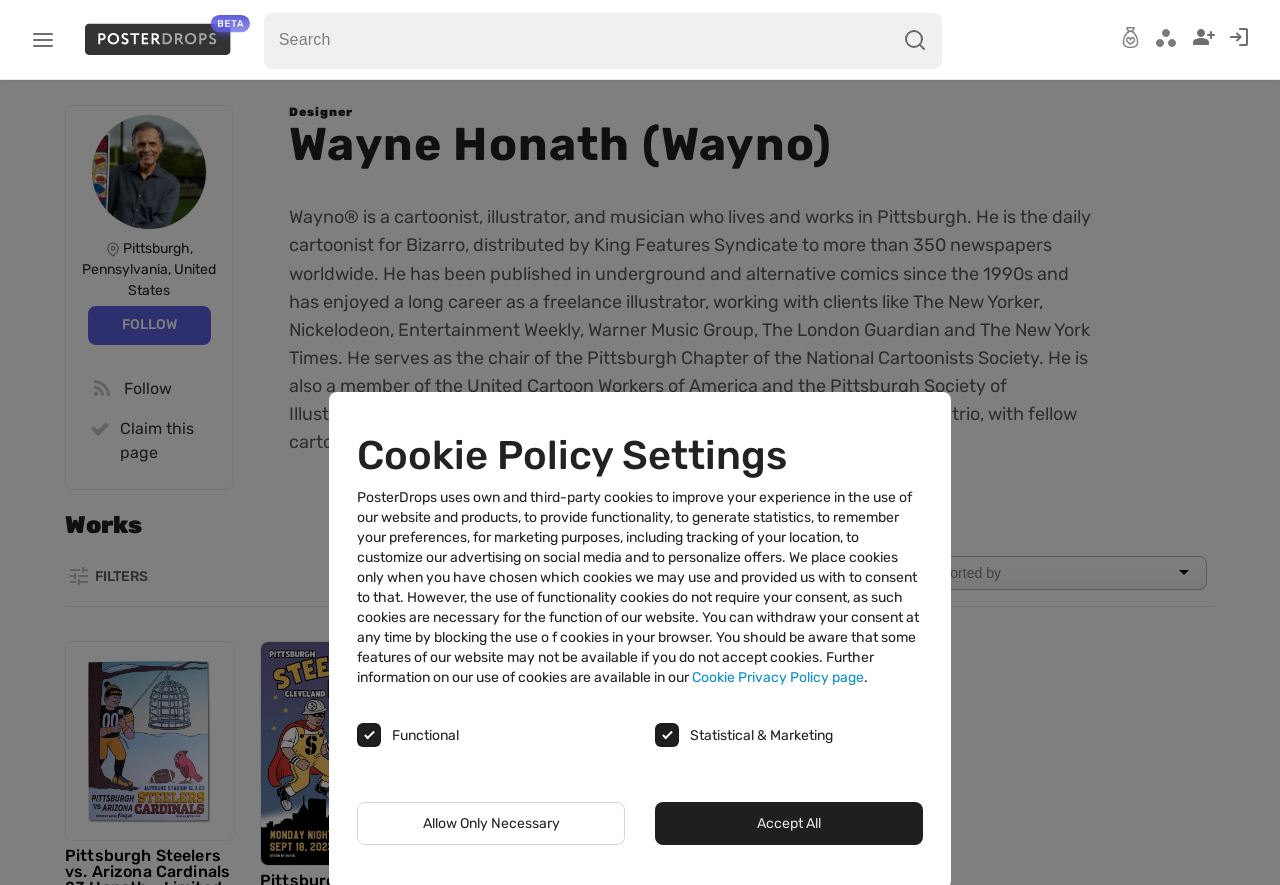Show the bounding box coordinates of the element that should be clicked to complete the task: "Search for posters".

[0.206, 0.015, 0.736, 0.078]